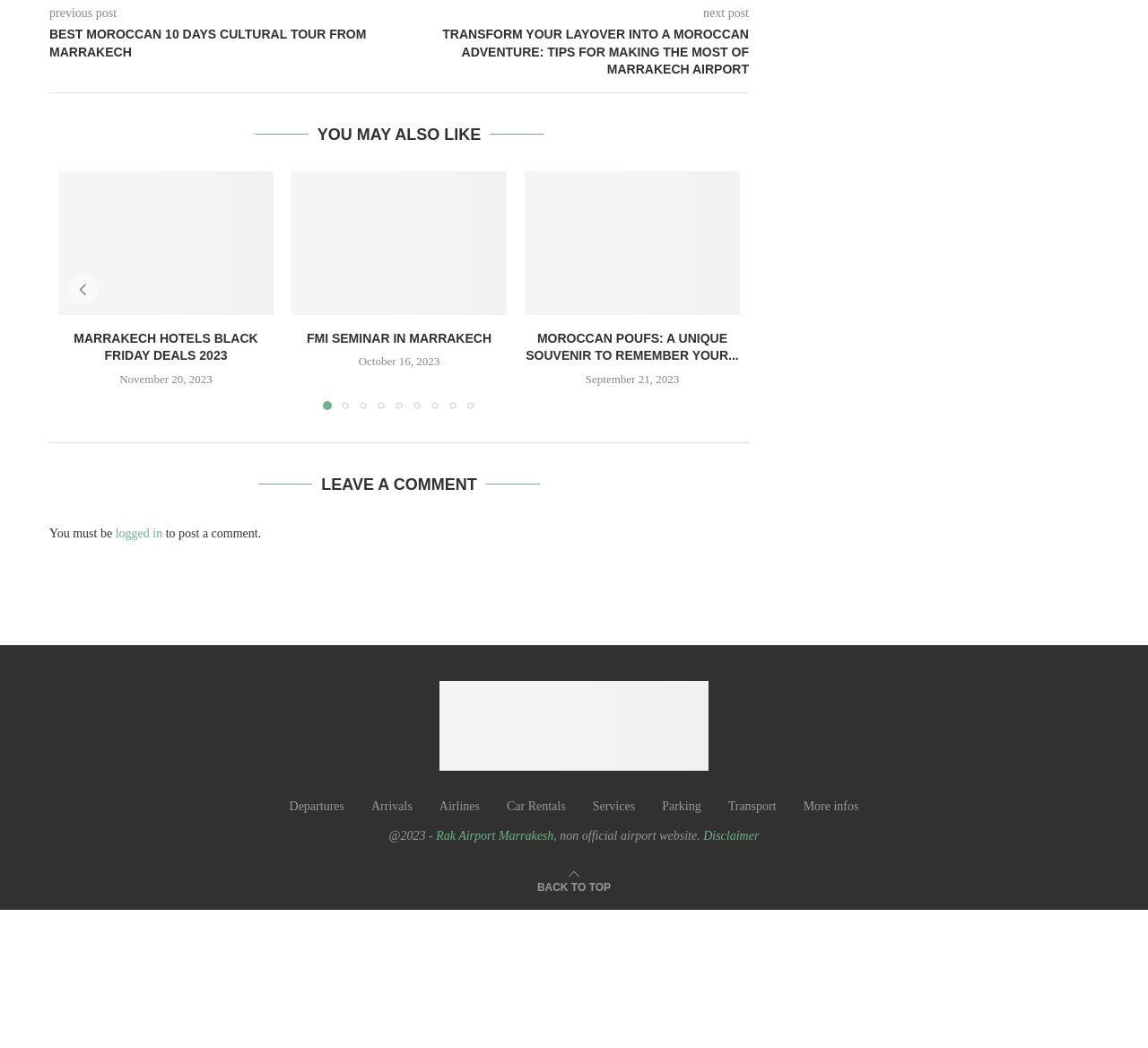Please find the bounding box coordinates in the format (top-left x, top-left y, bottom-right x, bottom-right y) for the given element description. Ensure the coordinates are floating point numbers between 0 and 1. Description: aria-label="Next slide"

[0.61, 0.262, 0.637, 0.291]